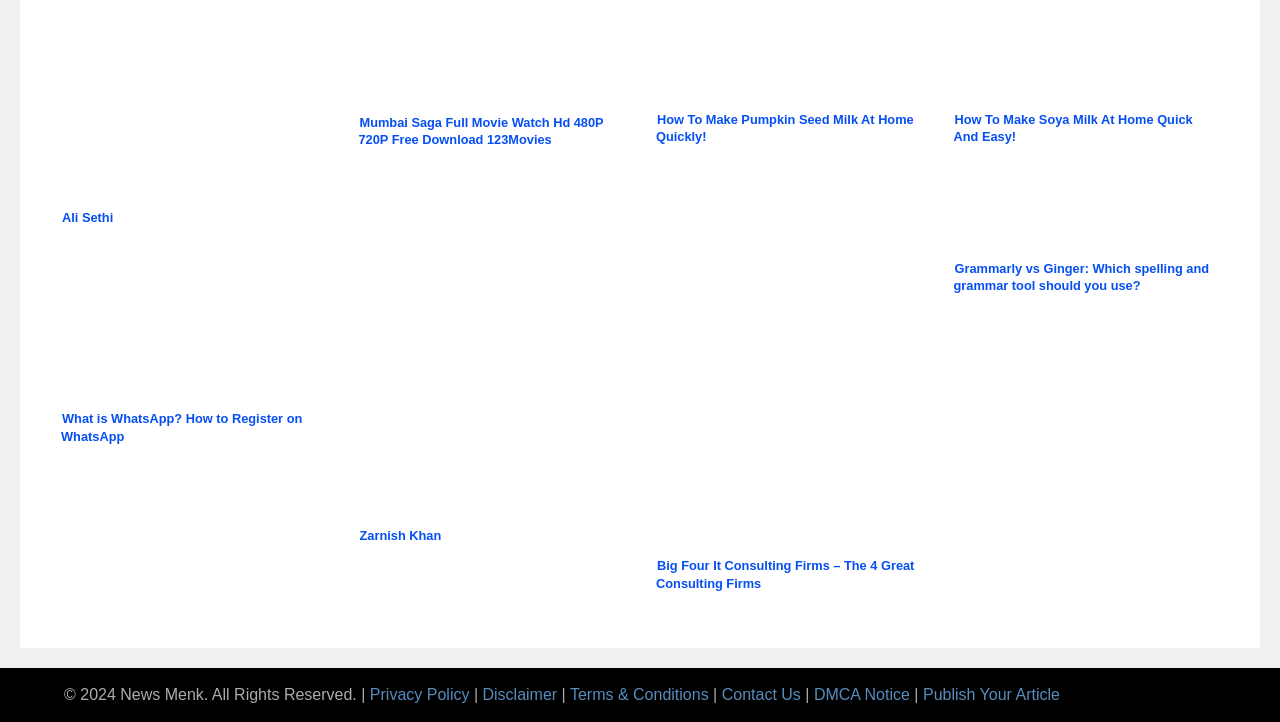Find the bounding box of the UI element described as: "Disclaimer". The bounding box coordinates should be given as four float values between 0 and 1, i.e., [left, top, right, bottom].

[0.377, 0.95, 0.435, 0.973]